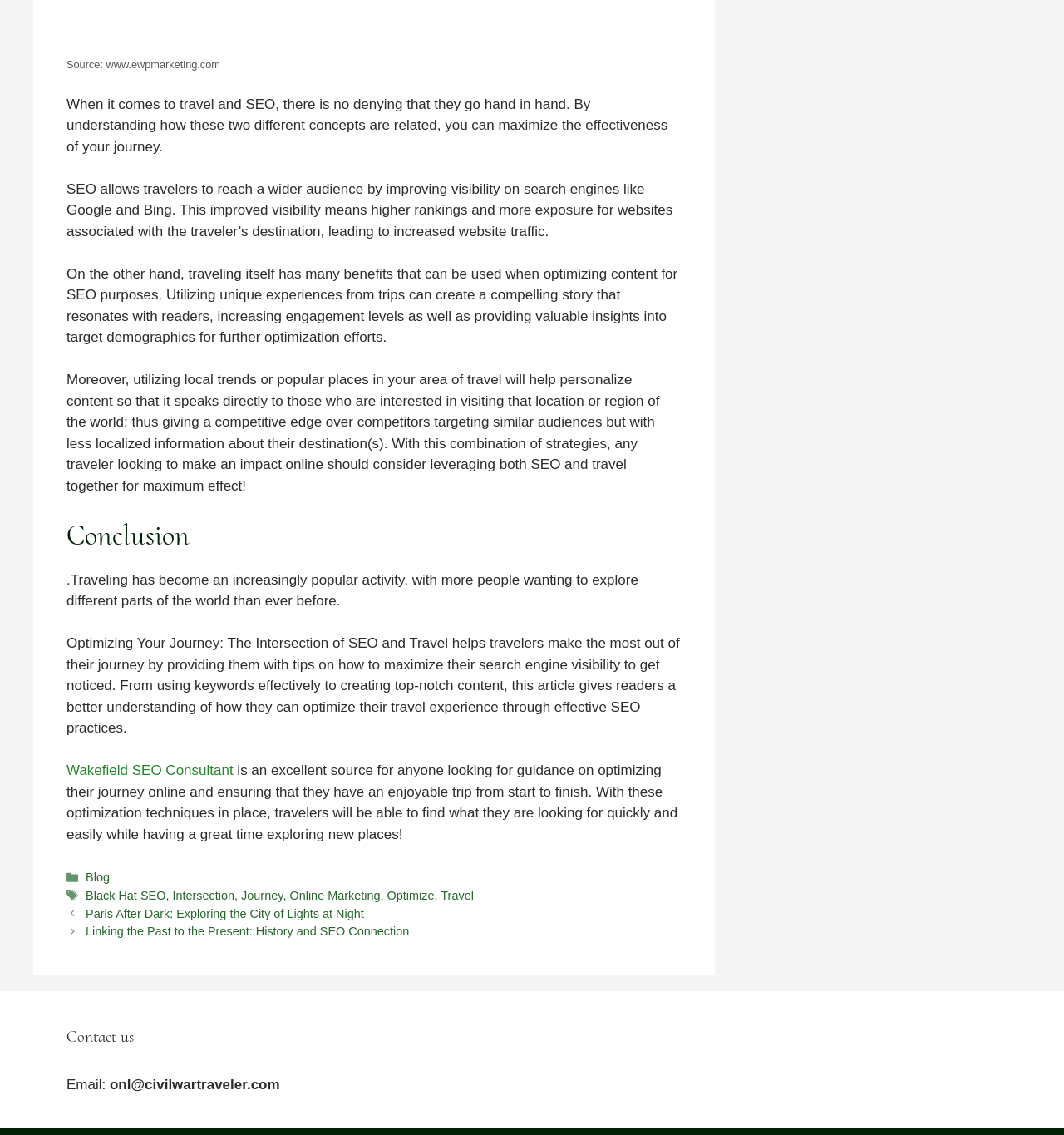Identify the bounding box coordinates of the area that should be clicked in order to complete the given instruction: "Read the 'Conclusion' section". The bounding box coordinates should be four float numbers between 0 and 1, i.e., [left, top, right, bottom].

[0.062, 0.456, 0.641, 0.487]